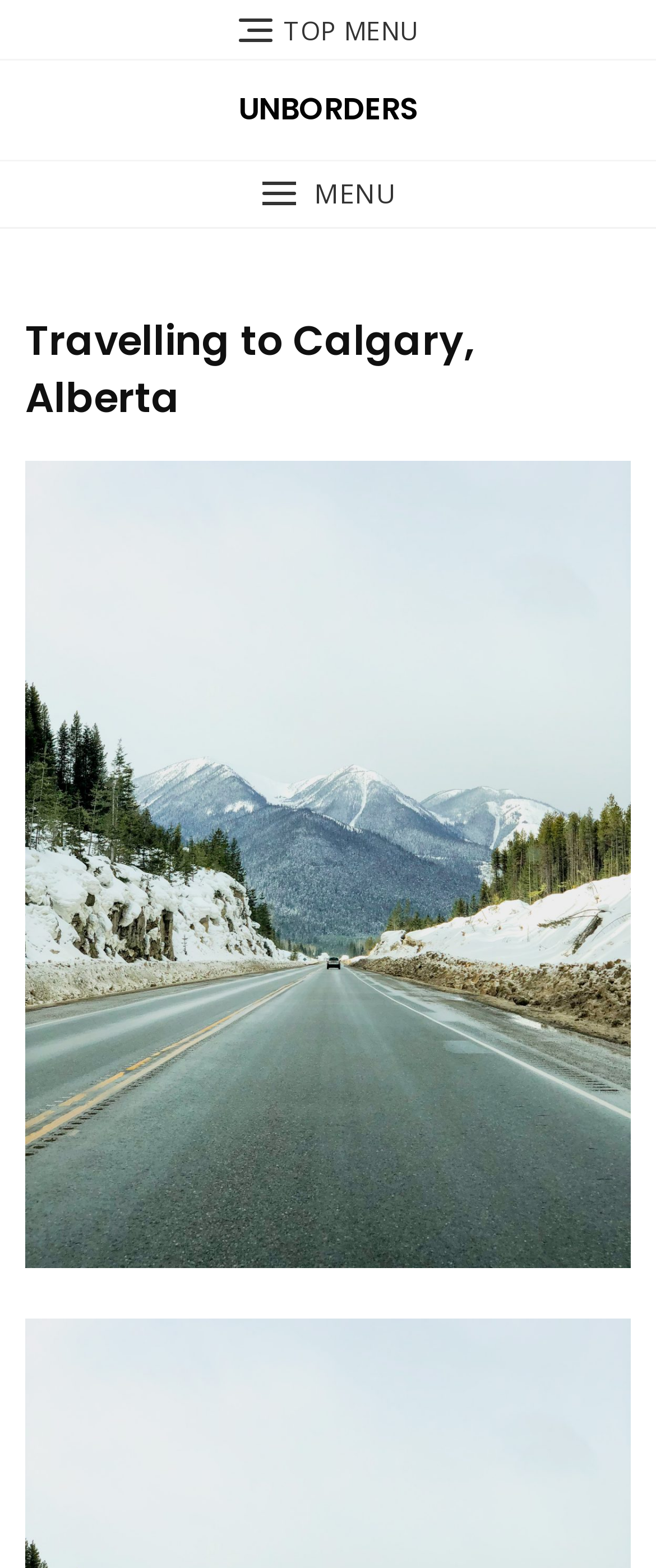Locate the bounding box coordinates of the UI element described by: "Panama City". The bounding box coordinates should consist of four float numbers between 0 and 1, i.e., [left, top, right, bottom].

None